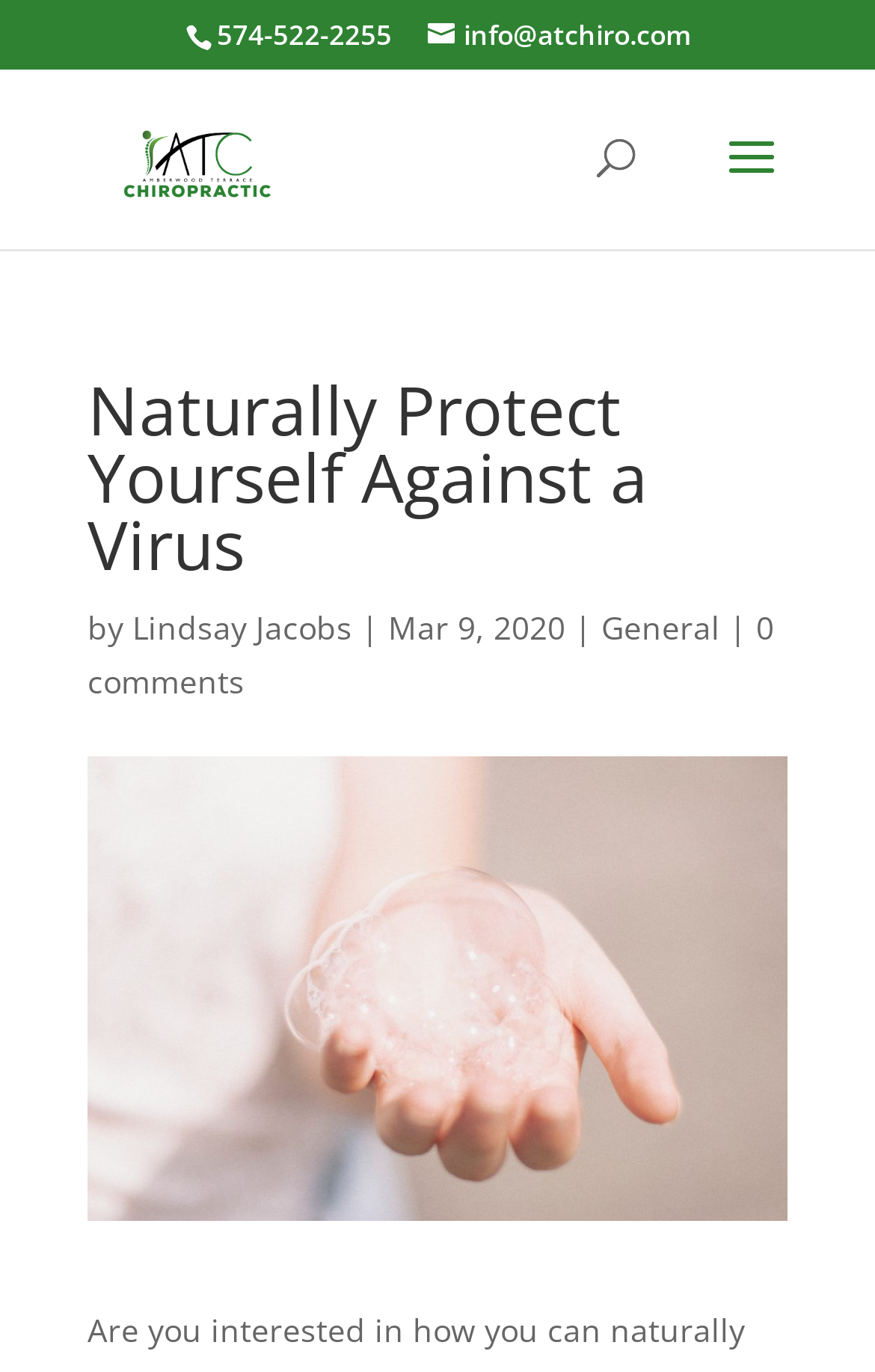Find and generate the main title of the webpage.

Naturally Protect Yourself Against a Virus